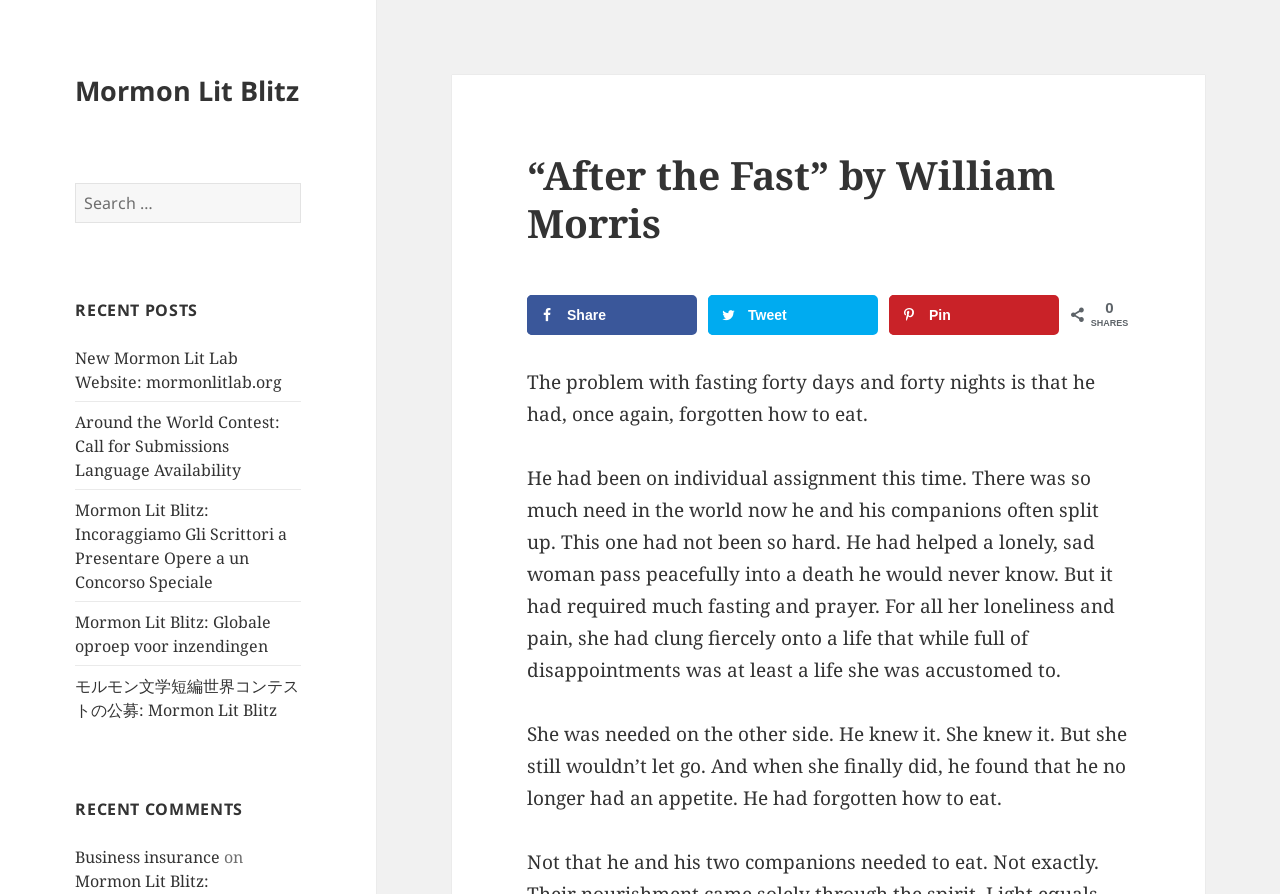Please identify the bounding box coordinates of the element's region that I should click in order to complete the following instruction: "Search for something". The bounding box coordinates consist of four float numbers between 0 and 1, i.e., [left, top, right, bottom].

[0.059, 0.204, 0.235, 0.249]